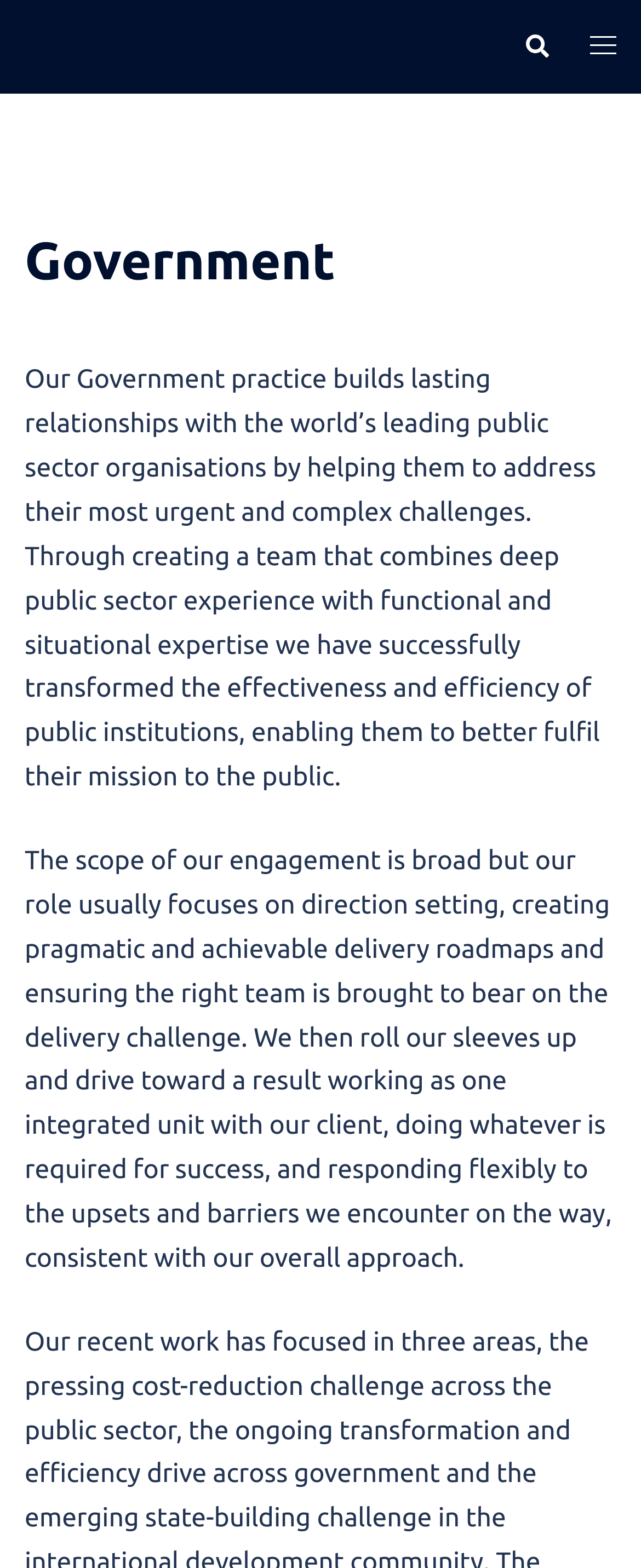Based on the element description Toggle menu, identify the bounding box of the UI element in the given webpage screenshot. The coordinates should be in the format (top-left x, top-left y, bottom-right x, bottom-right y) and must be between 0 and 1.

[0.921, 0.016, 0.962, 0.044]